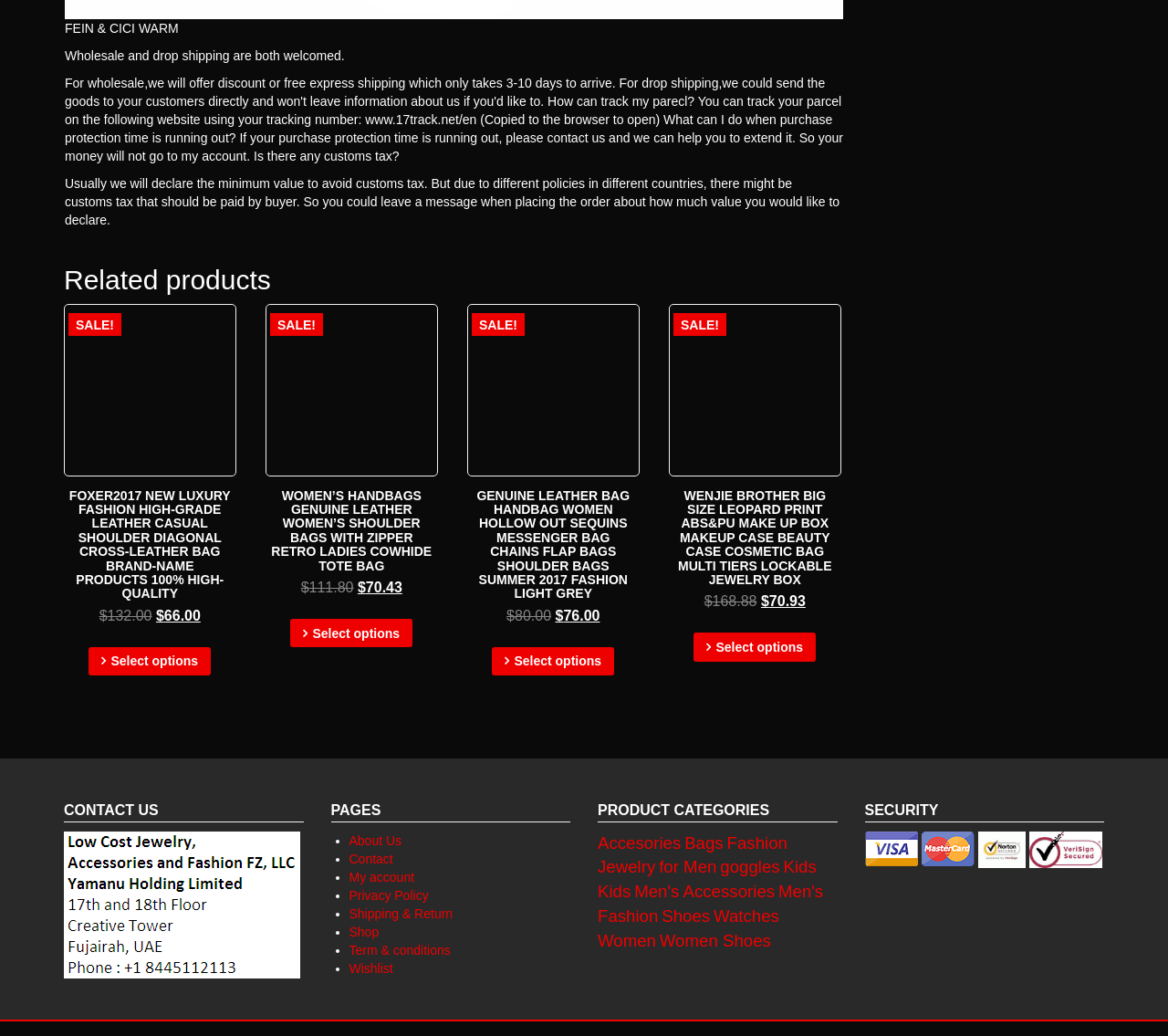Refer to the element description Fashion Jewelry and identify the corresponding bounding box in the screenshot. Format the coordinates as (top-left x, top-left y, bottom-right x, bottom-right y) with values in the range of 0 to 1.

[0.512, 0.804, 0.674, 0.846]